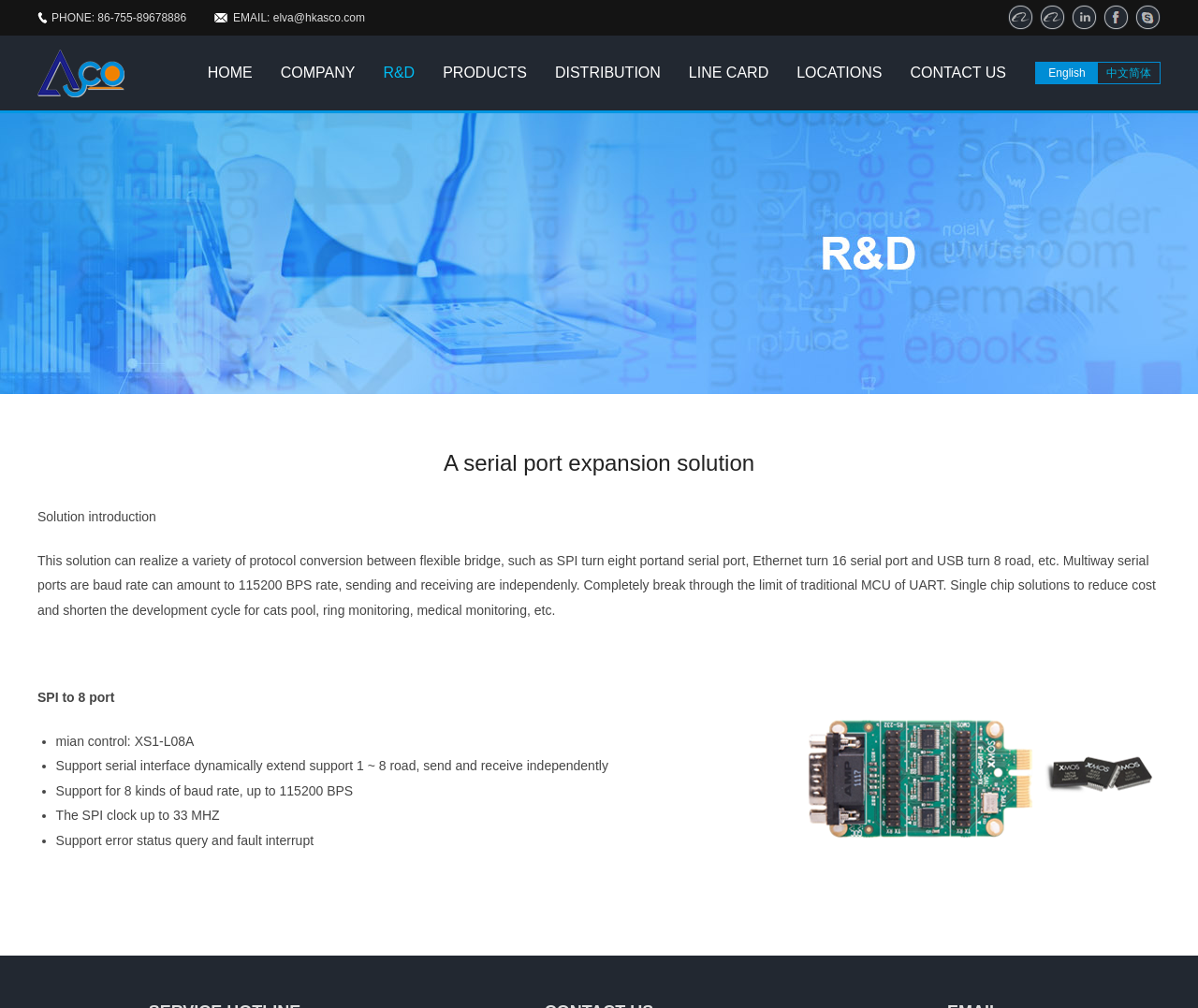By analyzing the image, answer the following question with a detailed response: What is the language of the webpage?

I found this information by looking at the link element with the OCR text 'English' at the top of the webpage, which suggests that the webpage is currently in English and can be switched to other languages.